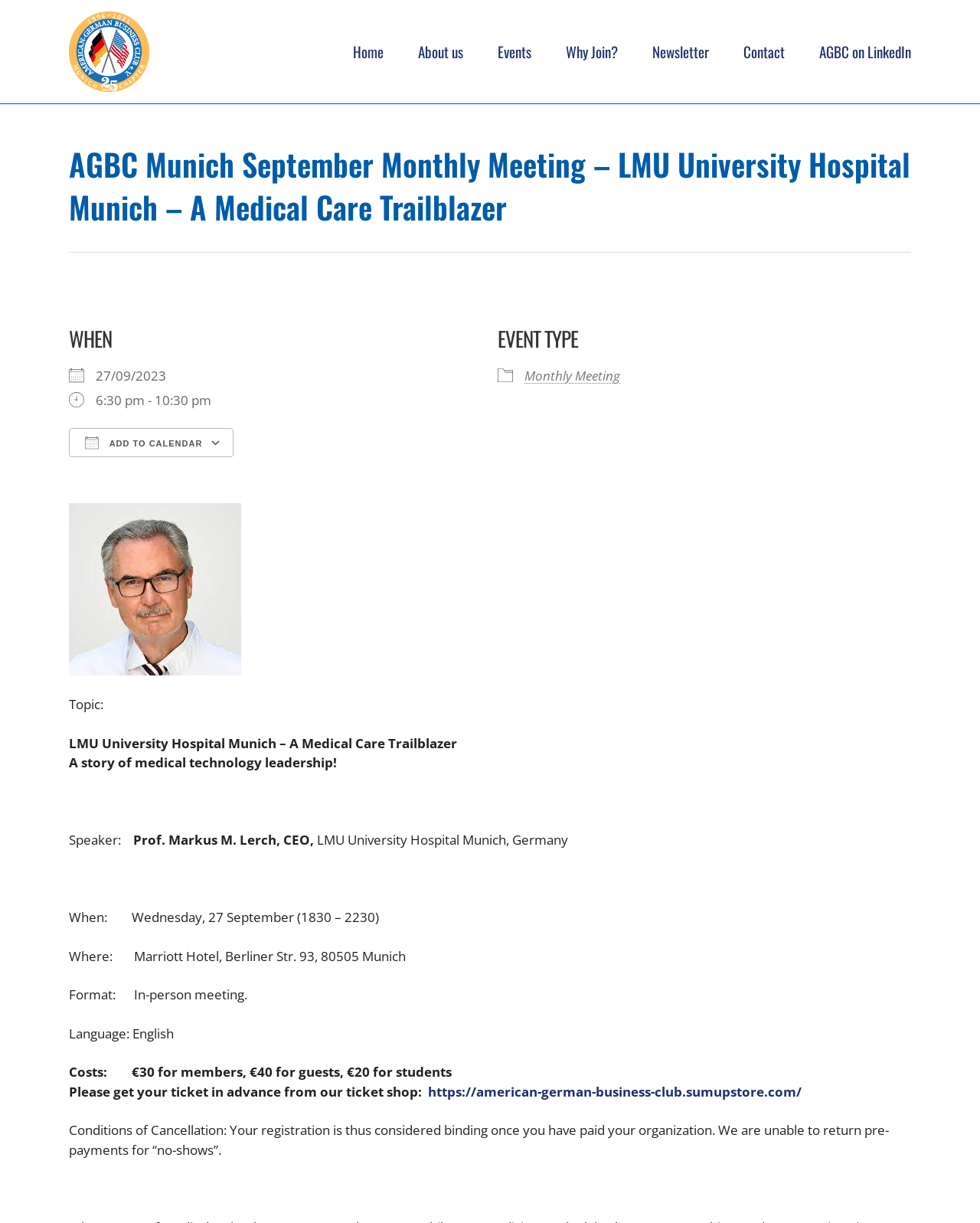What is the cost for guests to attend the meeting?
Answer with a single word or short phrase according to what you see in the image.

€40